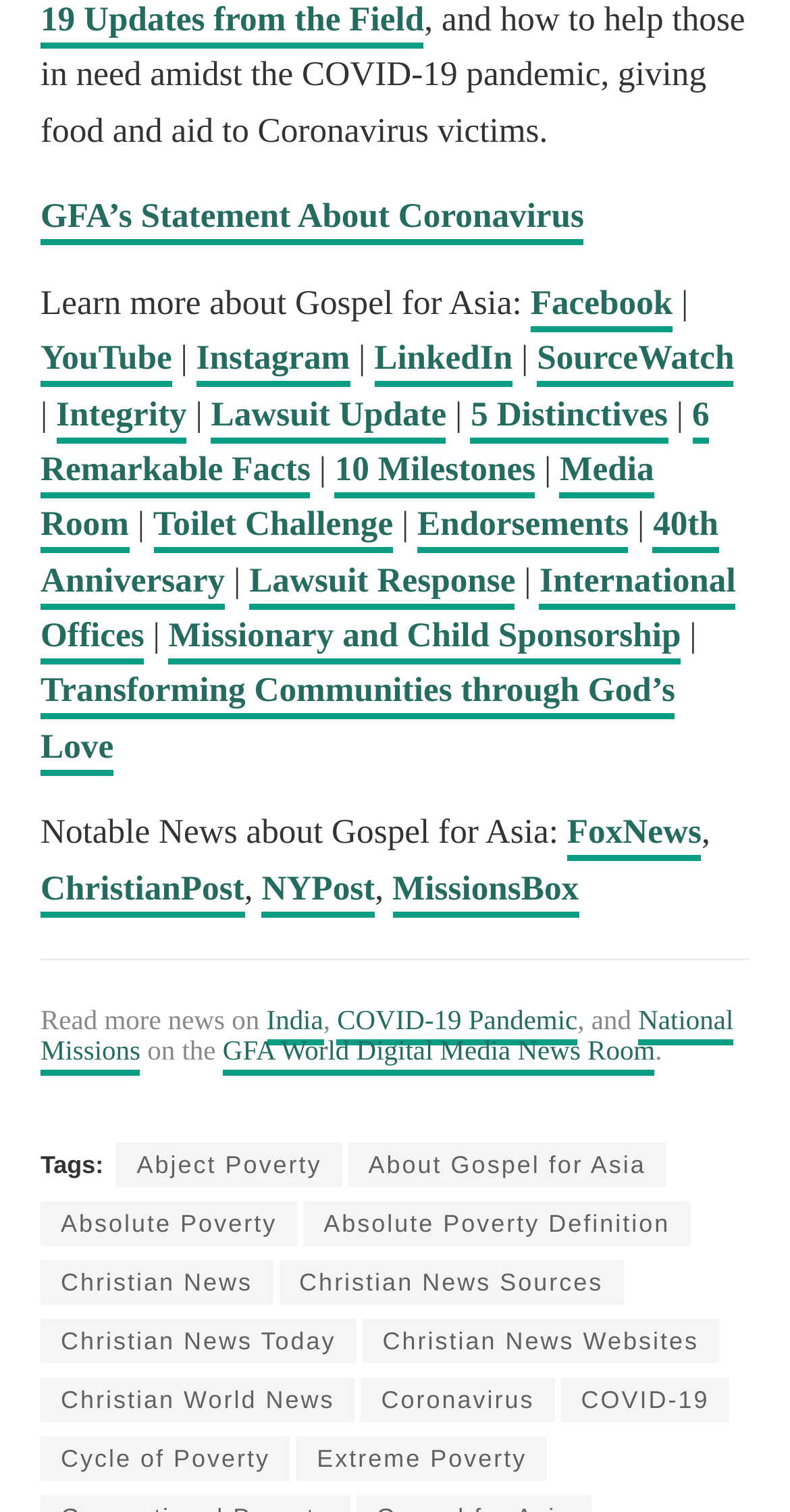Determine the bounding box coordinates of the element's region needed to click to follow the instruction: "Read news on COVID-19 Pandemic". Provide these coordinates as four float numbers between 0 and 1, formatted as [left, top, right, bottom].

[0.427, 0.664, 0.731, 0.691]